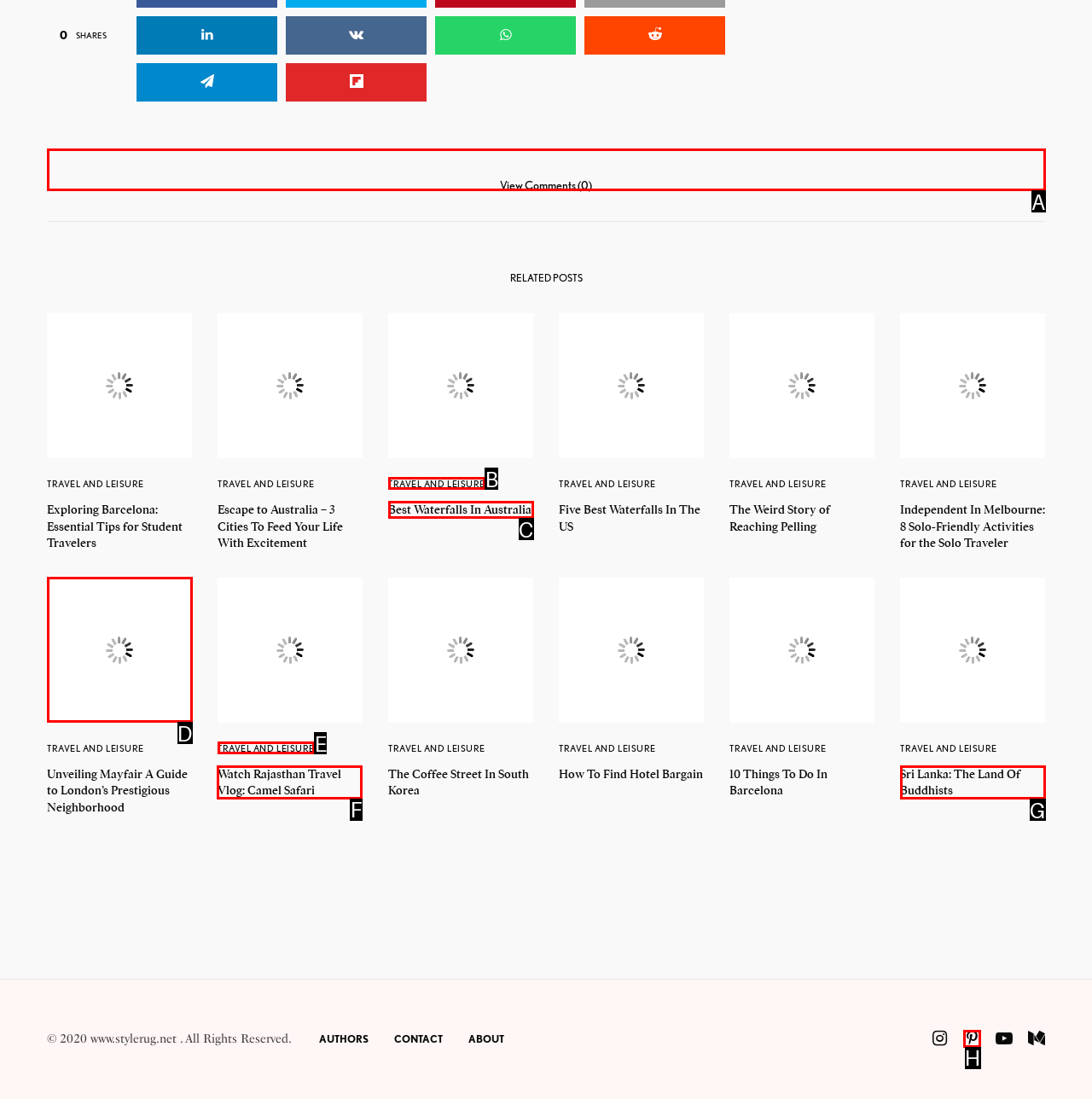Find the appropriate UI element to complete the task: Watch Rajasthan Travel Vlog. Indicate your choice by providing the letter of the element.

F